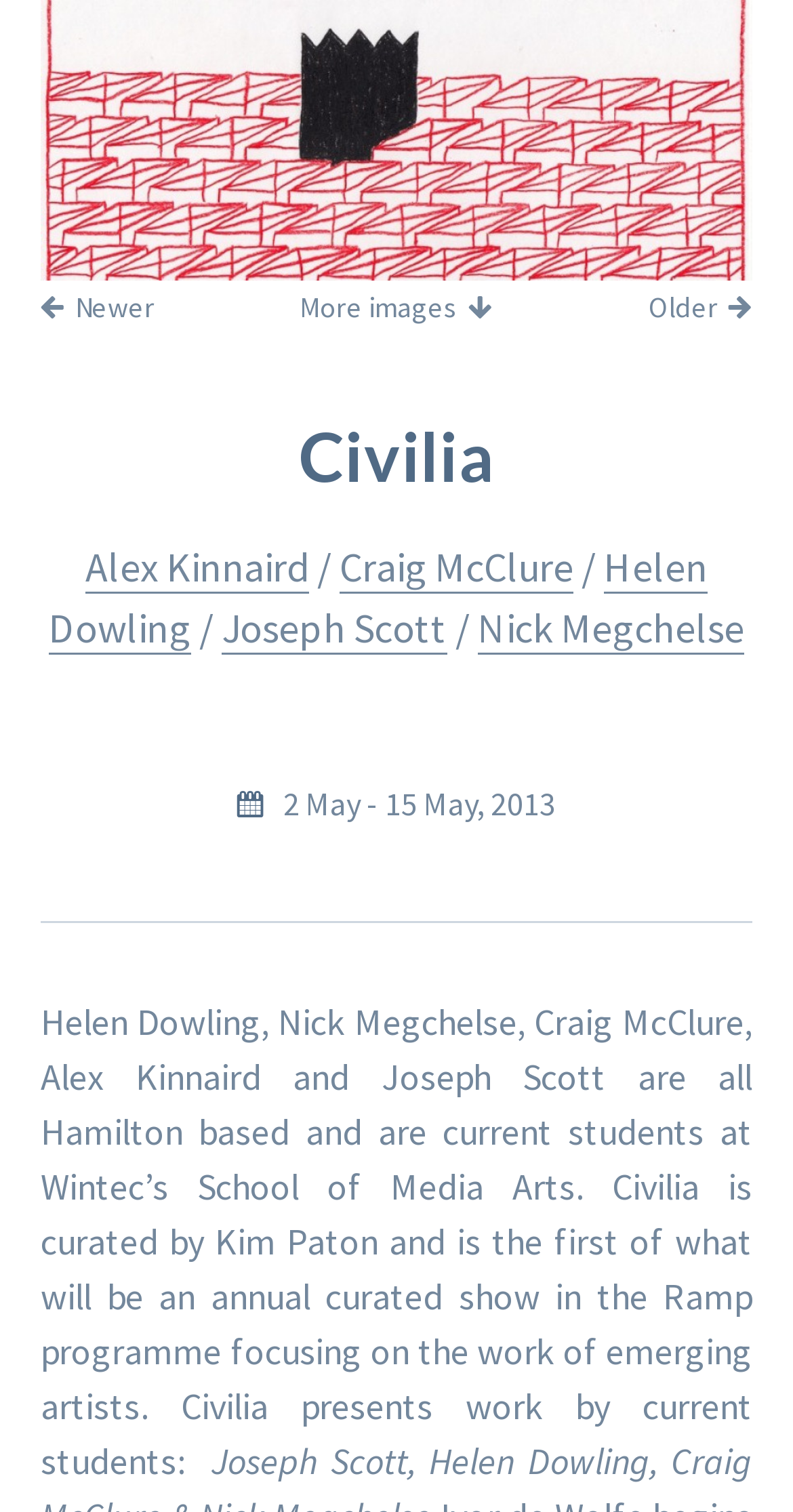Provide a brief response to the question below using one word or phrase:
What is the duration of the exhibition?

2 May - 15 May, 2013